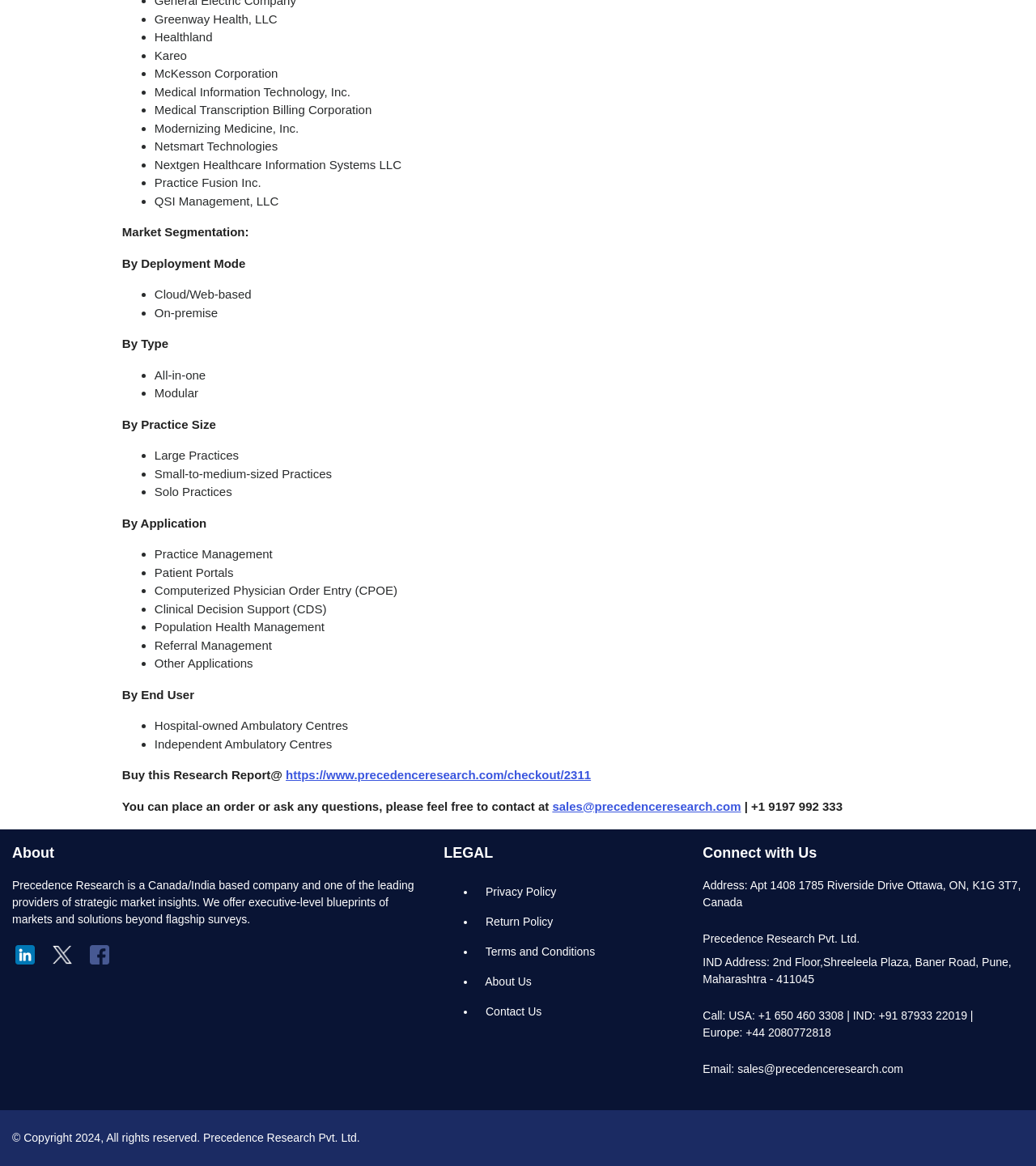Can you show the bounding box coordinates of the region to click on to complete the task described in the instruction: "Read the blog"?

None